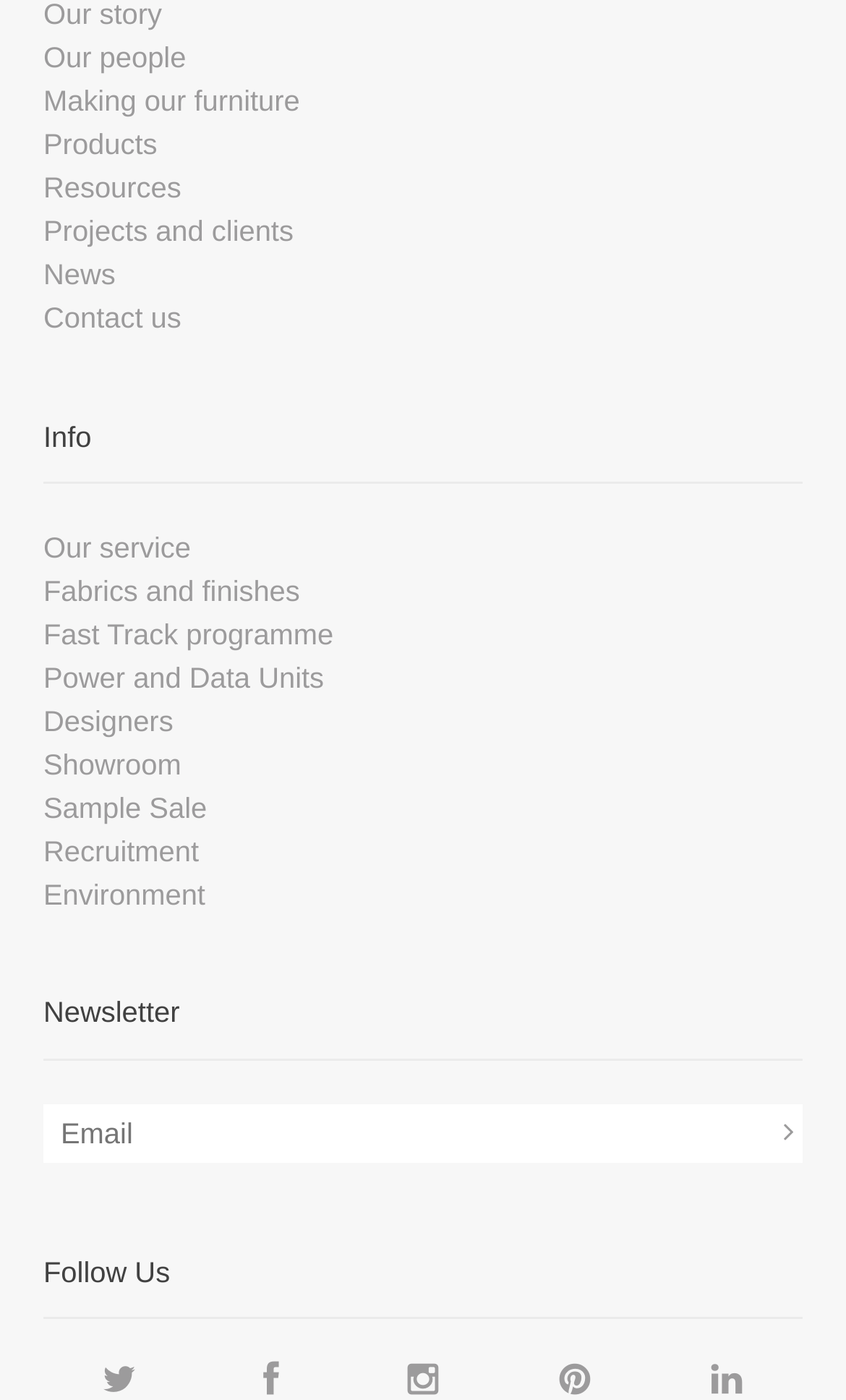Indicate the bounding box coordinates of the element that needs to be clicked to satisfy the following instruction: "Click on 'Our people'". The coordinates should be four float numbers between 0 and 1, i.e., [left, top, right, bottom].

[0.051, 0.03, 0.22, 0.053]